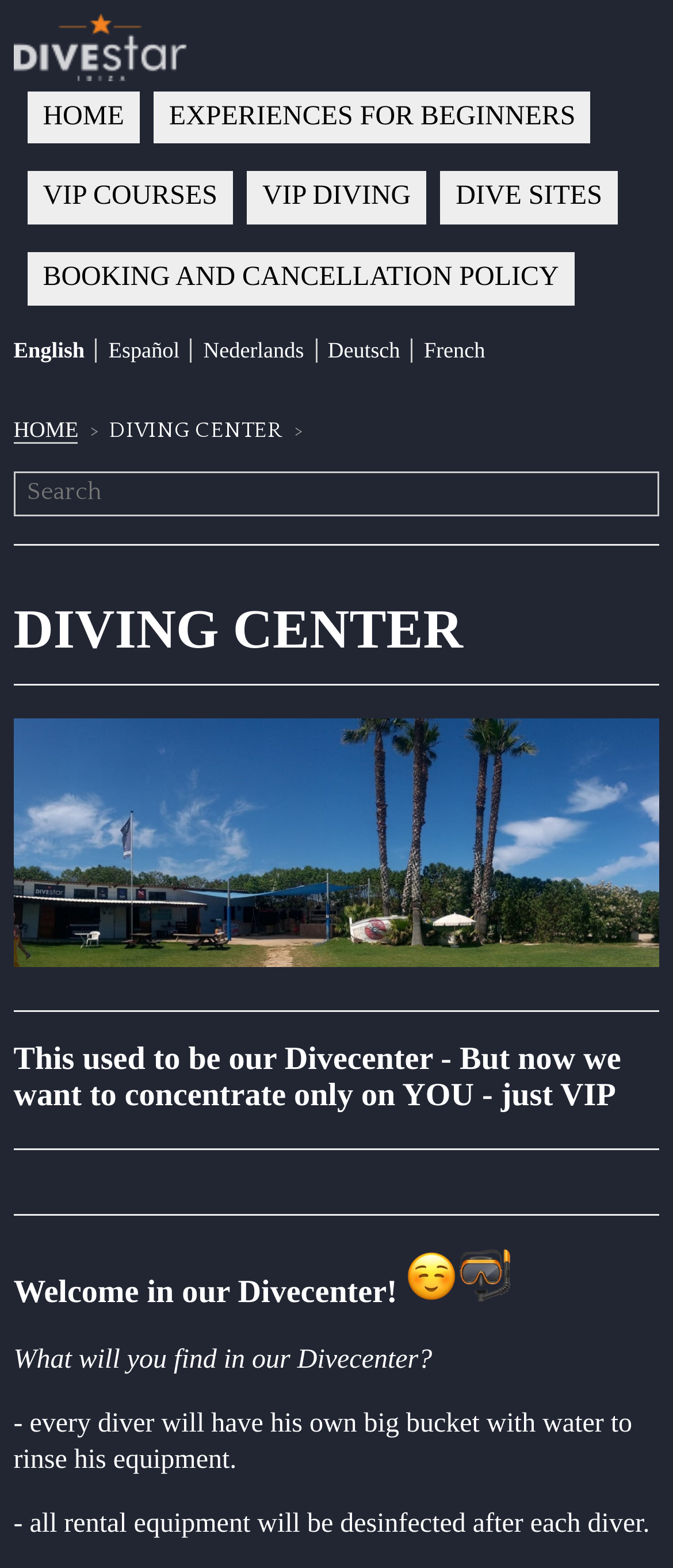Provide the bounding box coordinates of the area you need to click to execute the following instruction: "Click on the 'BOOKING AND CANCELLATION POLICY' link".

[0.041, 0.161, 0.854, 0.195]